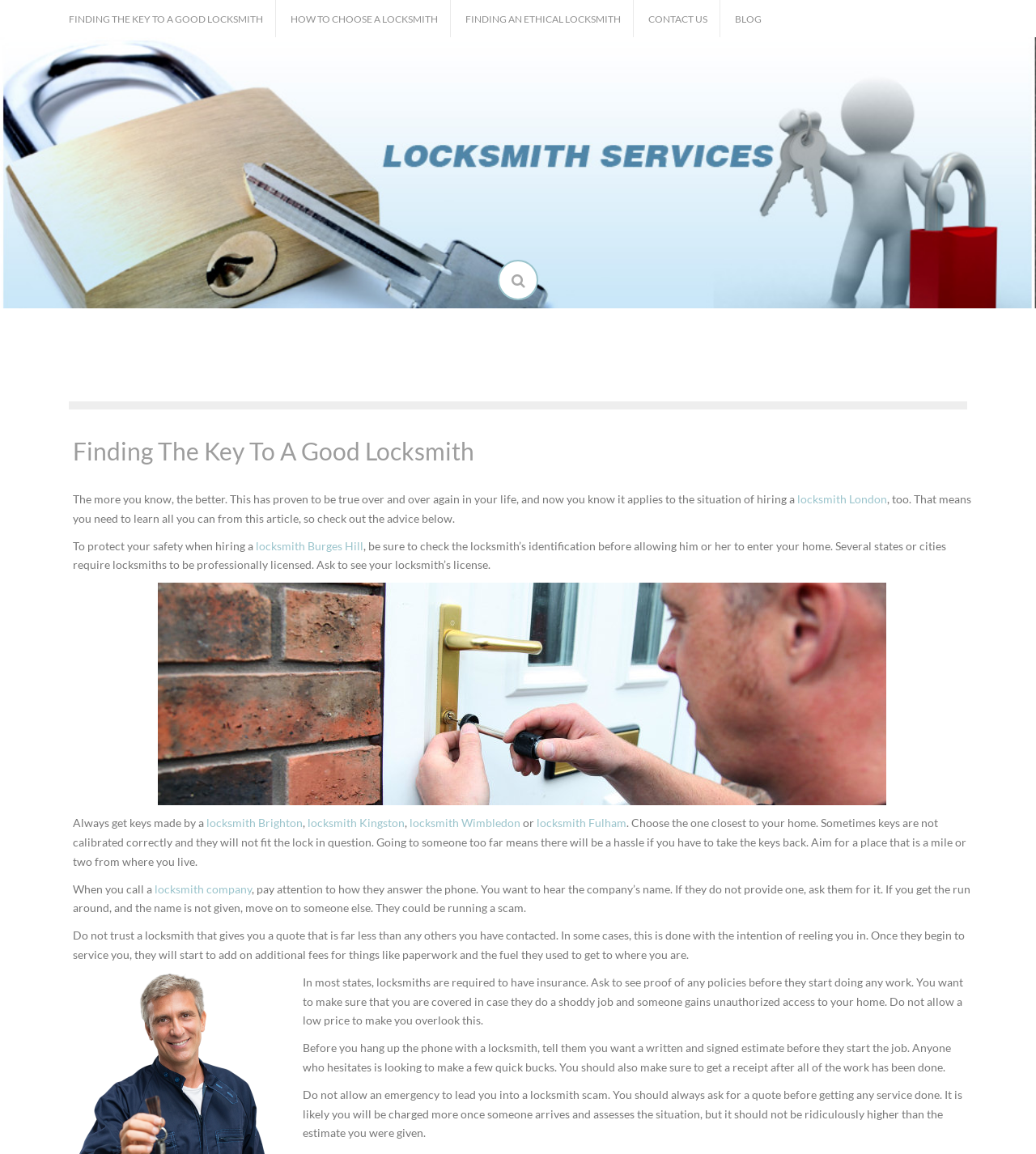Illustrate the webpage with a detailed description.

This webpage is about finding a good locksmith, with a focus on providing advice and tips for hiring a reliable locksmith. At the top of the page, there are five links: "FINDING THE KEY TO A GOOD LOCKSMITH", "HOW TO CHOOSE A LOCKSMITH", "FINDING AN ETHICAL LOCKSMITH", "CONTACT US", and "BLOG". Below these links, there is a header with the title "Finding The Key To A Good Locksmith".

The main content of the page is divided into several sections, each discussing a specific aspect of hiring a locksmith. The first section starts with a brief introduction, followed by a link to "locksmith London" and a paragraph of text. The next section discusses the importance of checking a locksmith's identification before allowing them to enter your home, with a link to "locksmith Burges Hill". 

There is an image of an experienced local locksmith on the page, positioned below the previous section. The following sections provide tips on getting keys made by a local locksmith, with links to various locations such as Brighton, Kingston, Wimbledon, and Fulham. 

The page also advises readers to choose a locksmith close to their home, to avoid potential hassles with keys not fitting correctly. Additionally, it suggests paying attention to how a locksmith company answers the phone and being wary of quotes that are significantly lower than others.

The final sections of the page discuss the importance of insurance, getting a written and signed estimate before work begins, and not allowing an emergency to lead to a locksmith scam. Overall, the webpage aims to educate readers on how to find a trustworthy and reliable locksmith.